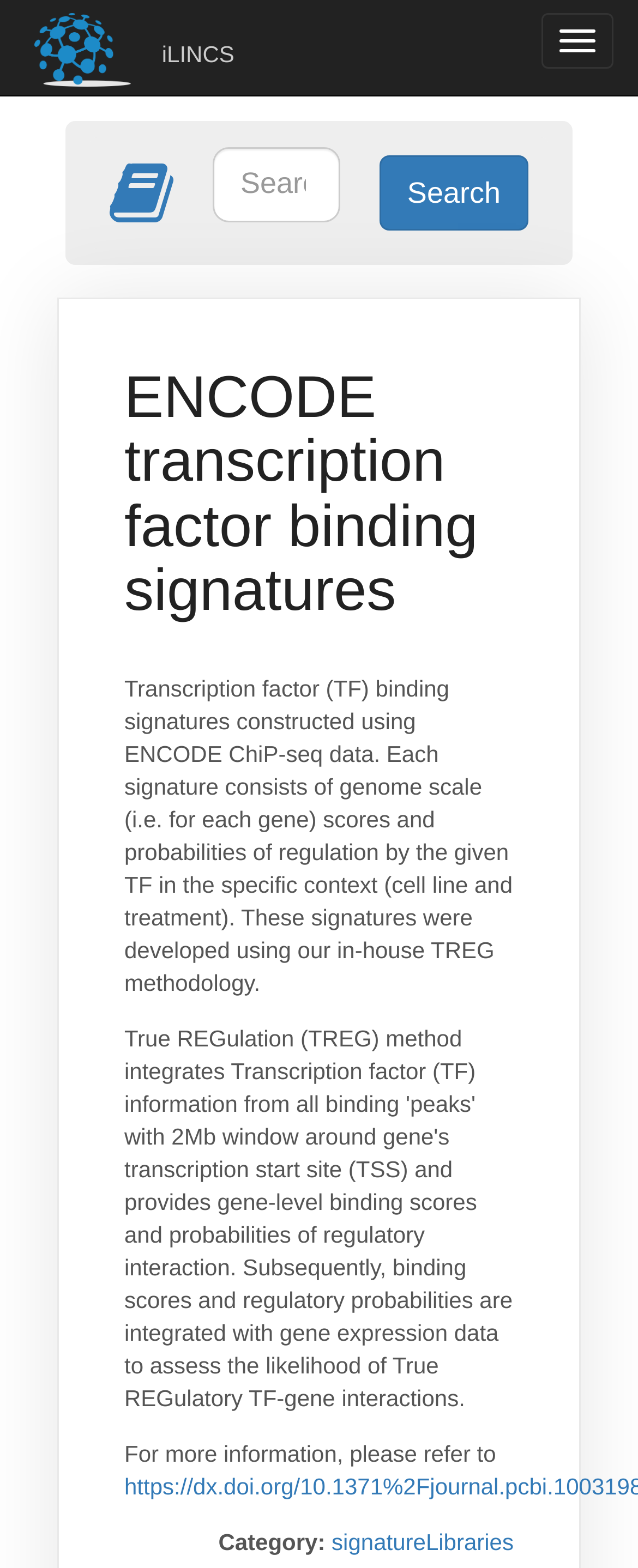What is the main title displayed on this webpage?

ENCODE transcription factor binding signatures